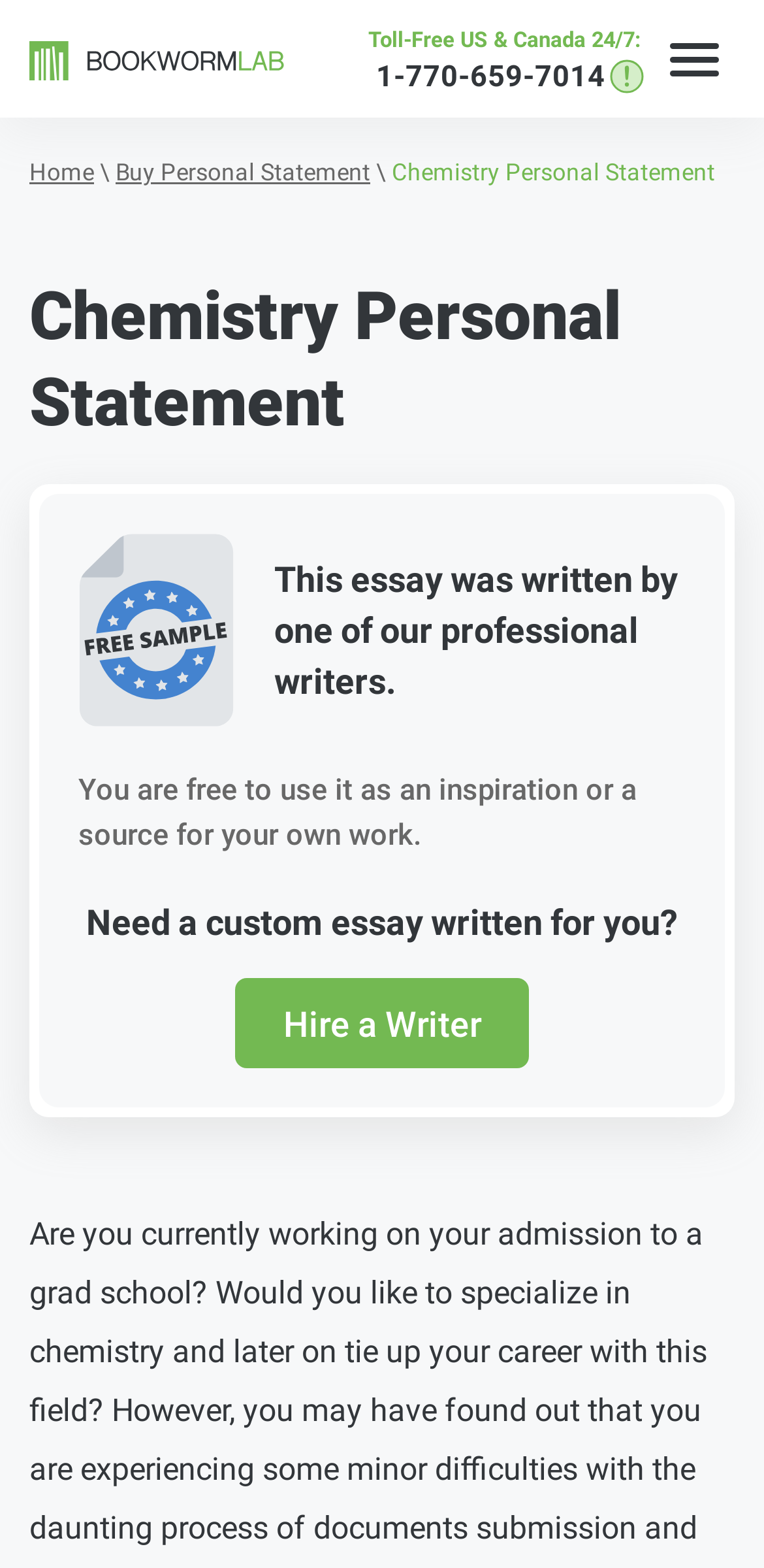What is the main heading displayed on the webpage? Please provide the text.

Chemistry Personal Statement